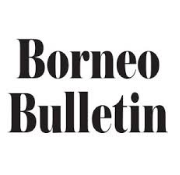Please provide a detailed answer to the question below based on the screenshot: 
What does the logo symbolize?

According to the caption, the logo symbolizes the newspaper's commitment to delivering news and information relevant to its readership, serving as a recognizable brand within the media landscape of Borneo.